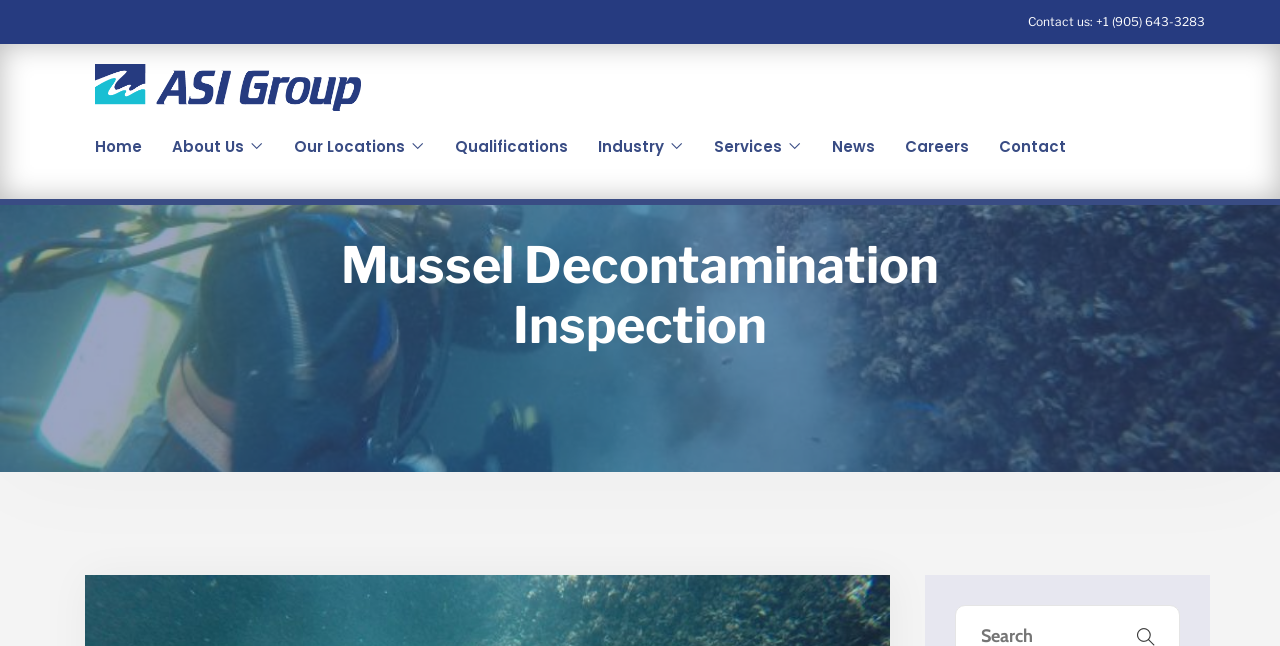Pinpoint the bounding box coordinates of the area that should be clicked to complete the following instruction: "View the 'News' section". The coordinates must be given as four float numbers between 0 and 1, i.e., [left, top, right, bottom].

[0.65, 0.202, 0.684, 0.254]